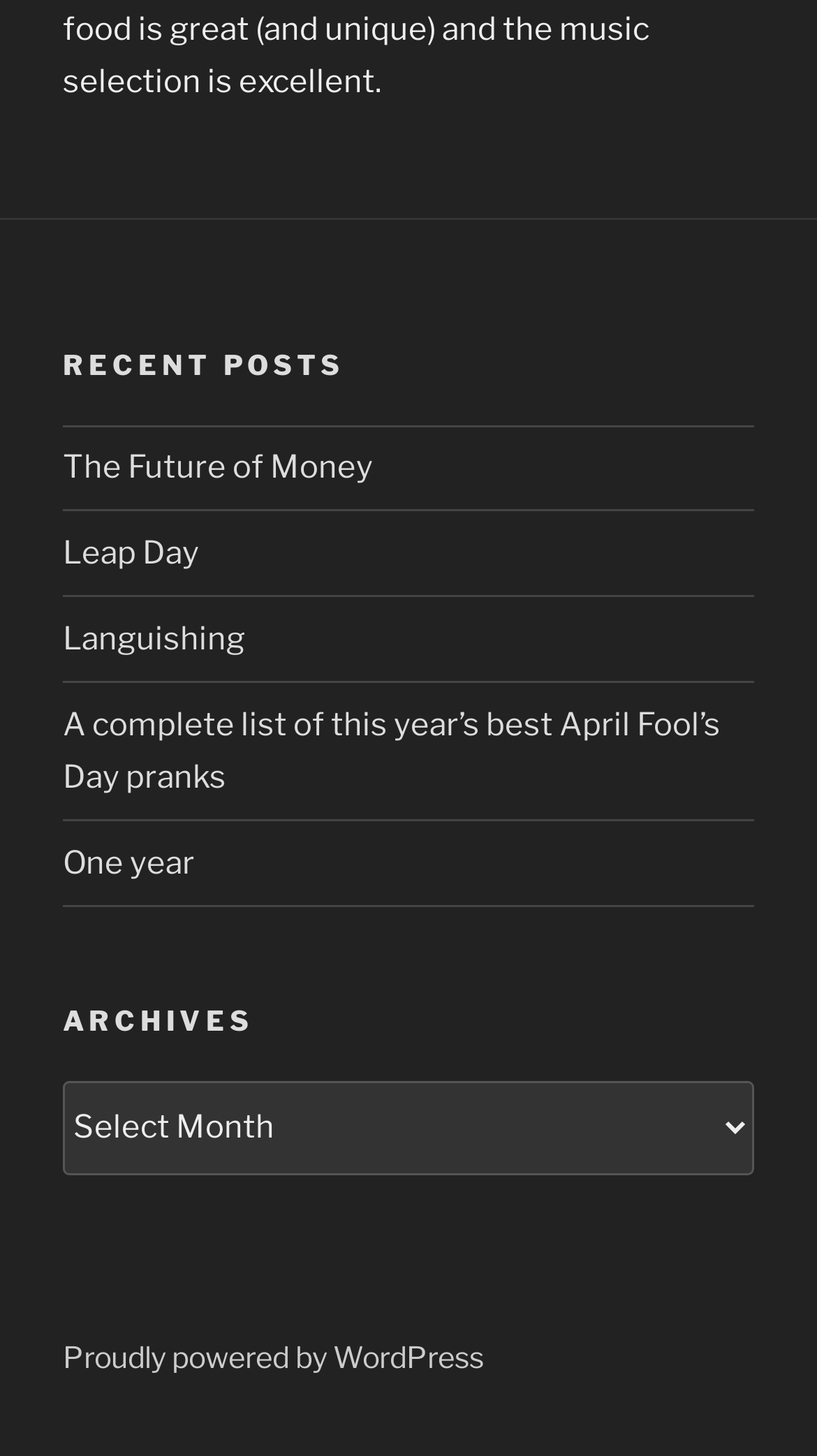Given the element description, predict the bounding box coordinates in the format (top-left x, top-left y, bottom-right x, bottom-right y). Make sure all values are between 0 and 1. Here is the element description: The Future of Money

[0.077, 0.308, 0.456, 0.334]